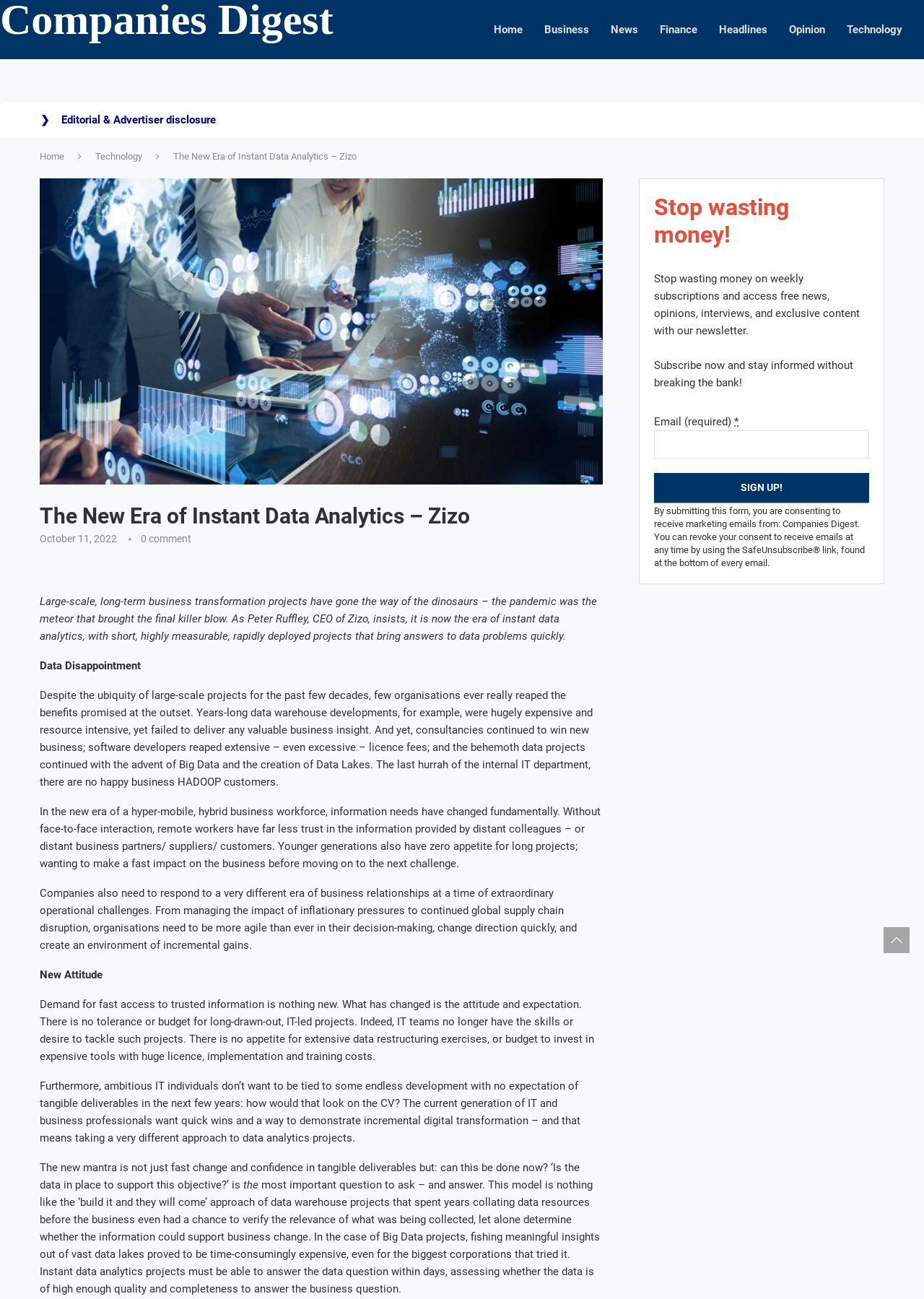What is the focus of instant data analytics projects?
Please respond to the question with a detailed and well-explained answer.

The article explains that instant data analytics projects are focused on delivering quick answers to data problems, with an emphasis on short, highly measurable, and rapidly deployed projects.